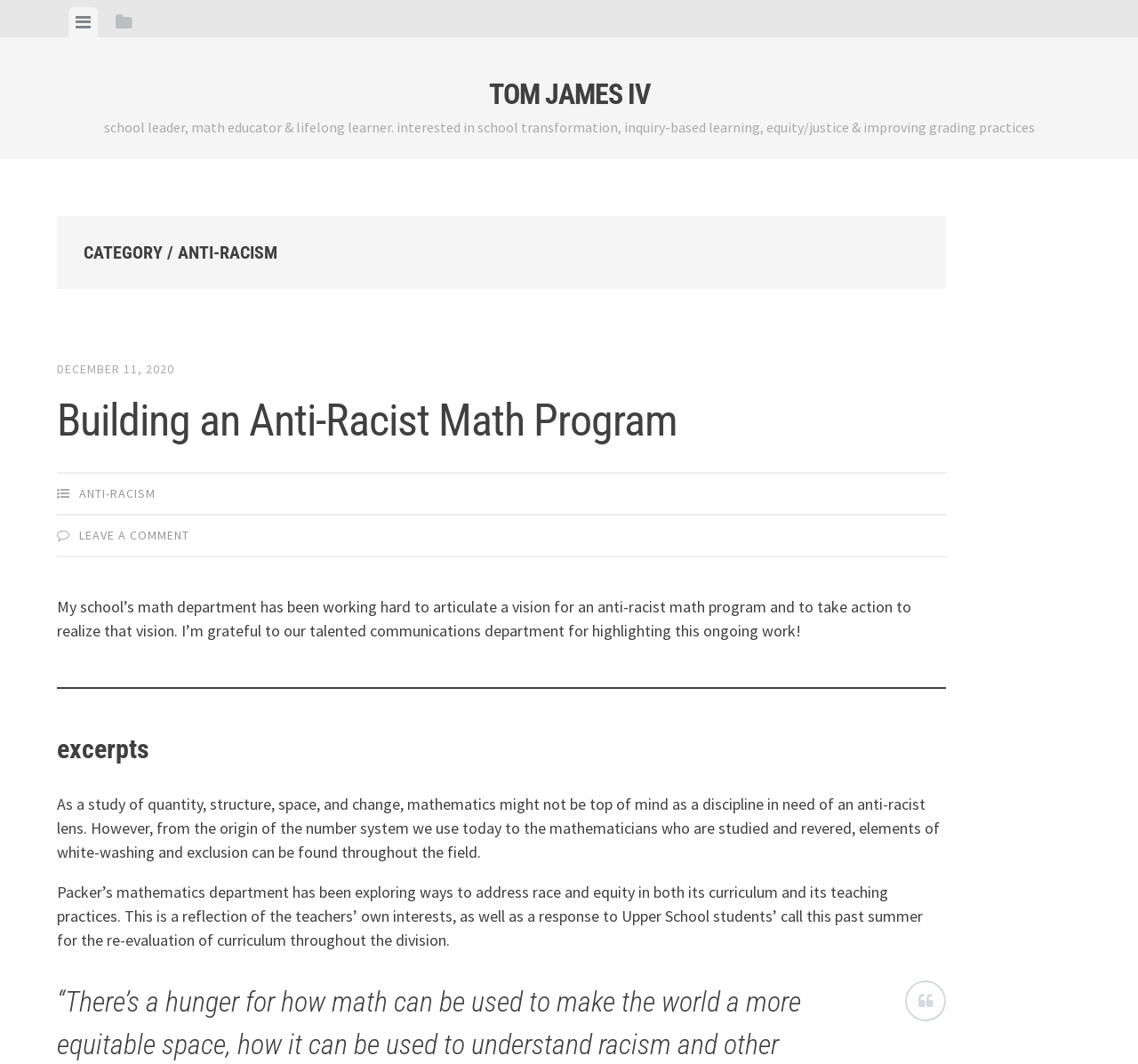Using the elements shown in the image, answer the question comprehensively: What is the topic of the article?

The topic of the article can be inferred from the heading 'Building an Anti-Racist Math Program' and the description of the webpage which mentions 'anti-racism'.